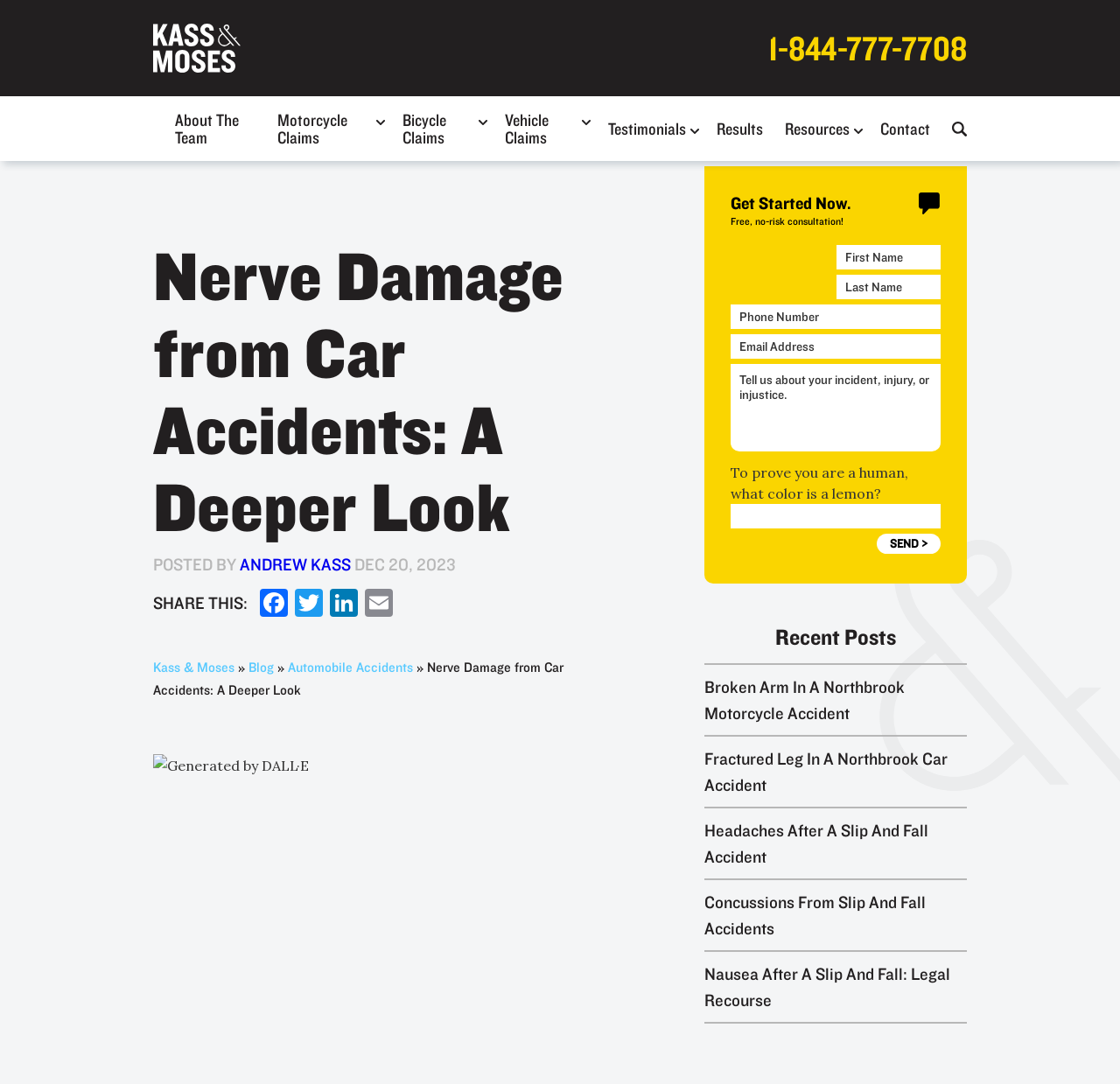How many recent posts are listed on the webpage?
Please utilize the information in the image to give a detailed response to the question.

I counted the number of links under the heading 'Recent Posts' and found that there are 5 recent posts listed.